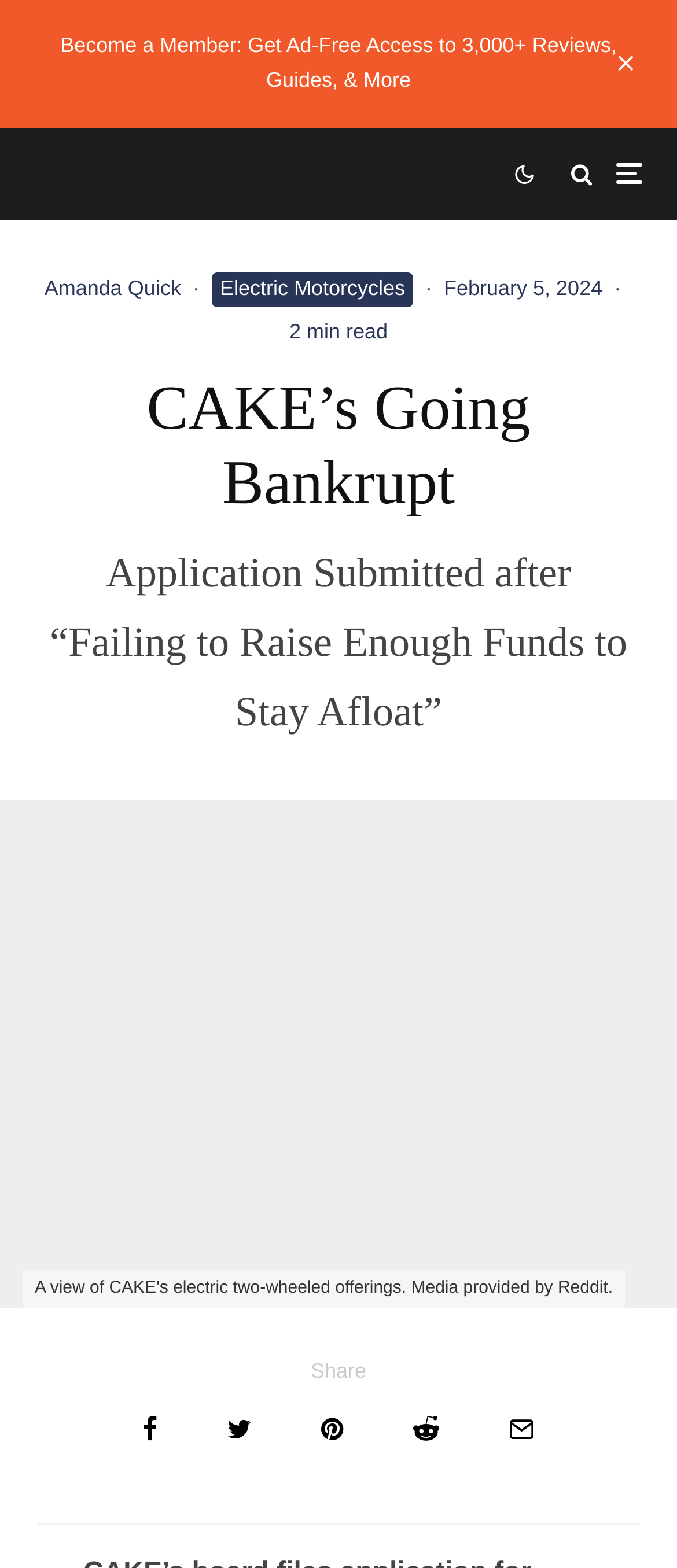Find the bounding box coordinates of the UI element according to this description: "Amanda Quick".

[0.066, 0.176, 0.267, 0.191]